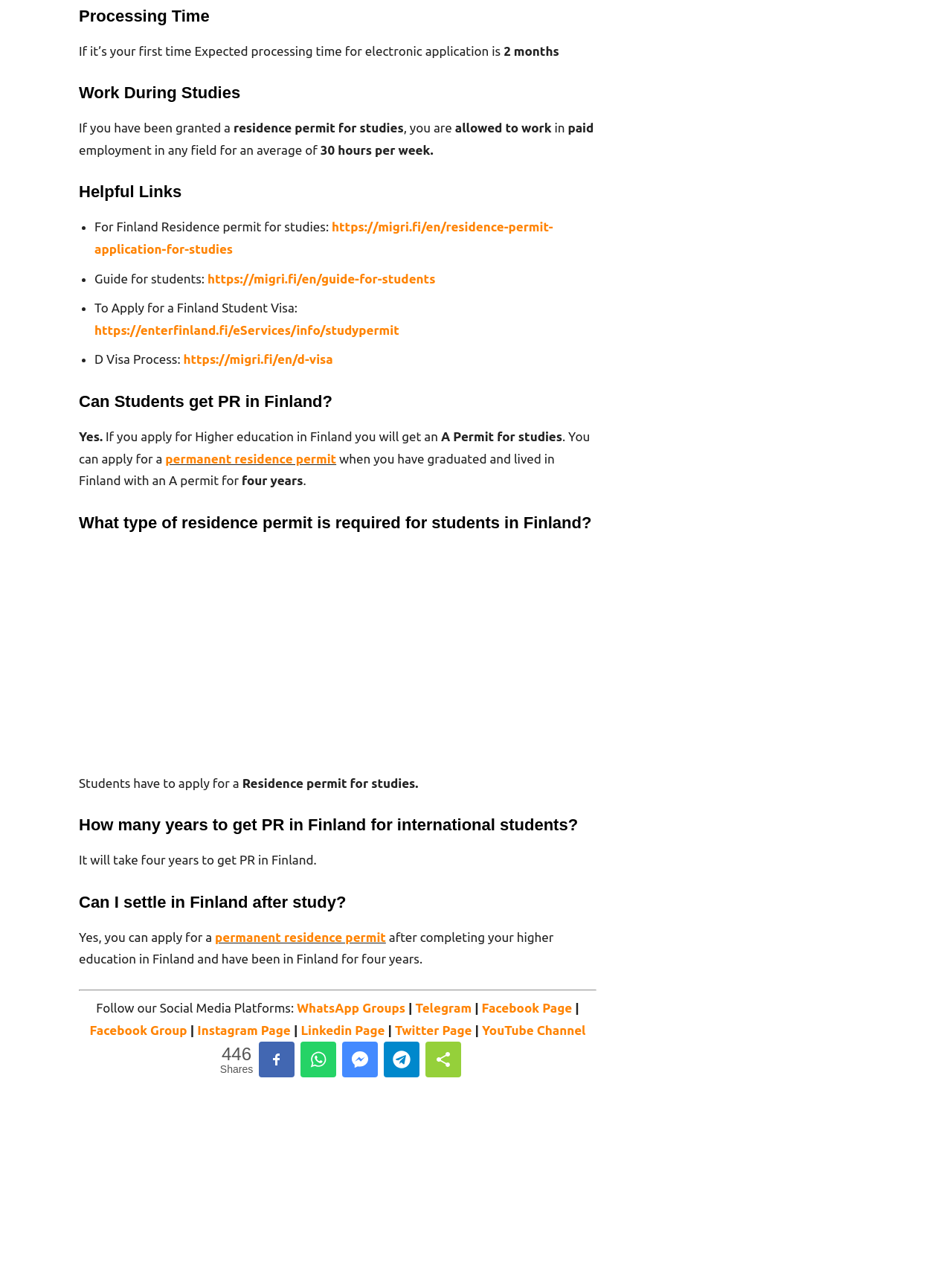Provide the bounding box coordinates of the HTML element this sentence describes: "Didactic materials".

None